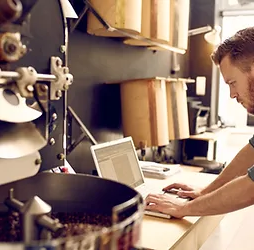What type of environment is depicted?
Please use the image to deliver a detailed and complete answer.

The image features a sleek laptop, a large industrial-looking machine, and wooden panels in the background, which together create a contemporary workspace that blends professionalism and creativity. The environment appears to be ideal for those in fields requiring both technical skills and innovative thinking.